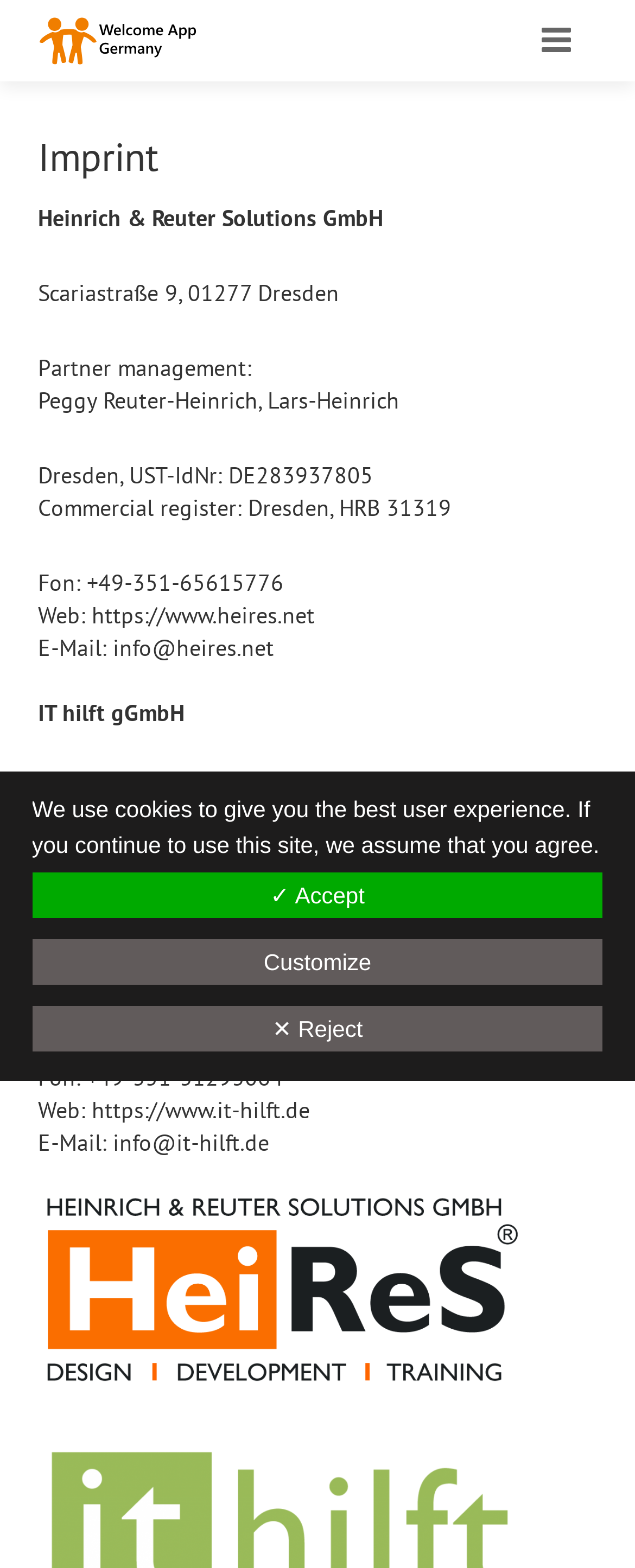Utilize the information from the image to answer the question in detail:
How many languages can the website be viewed in?

The website can be viewed in two languages, which are German and English. This can be determined by looking at the language options at the top of the webpage, where 'Deutsch' and 'English' are listed as options.